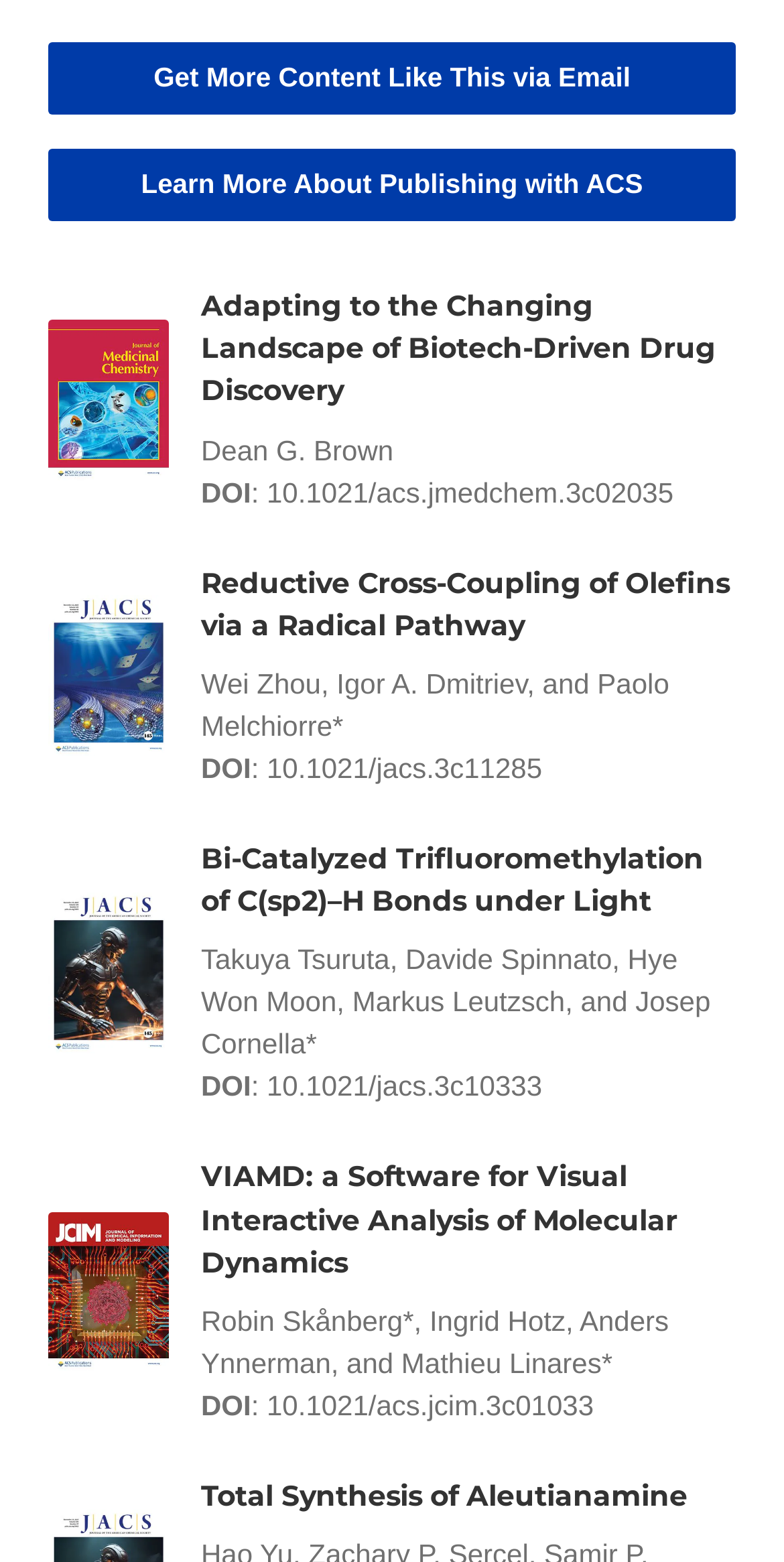Given the element description: "Total Synthesis of Aleutianamine", predict the bounding box coordinates of the UI element it refers to, using four float numbers between 0 and 1, i.e., [left, top, right, bottom].

[0.256, 0.946, 0.877, 0.969]